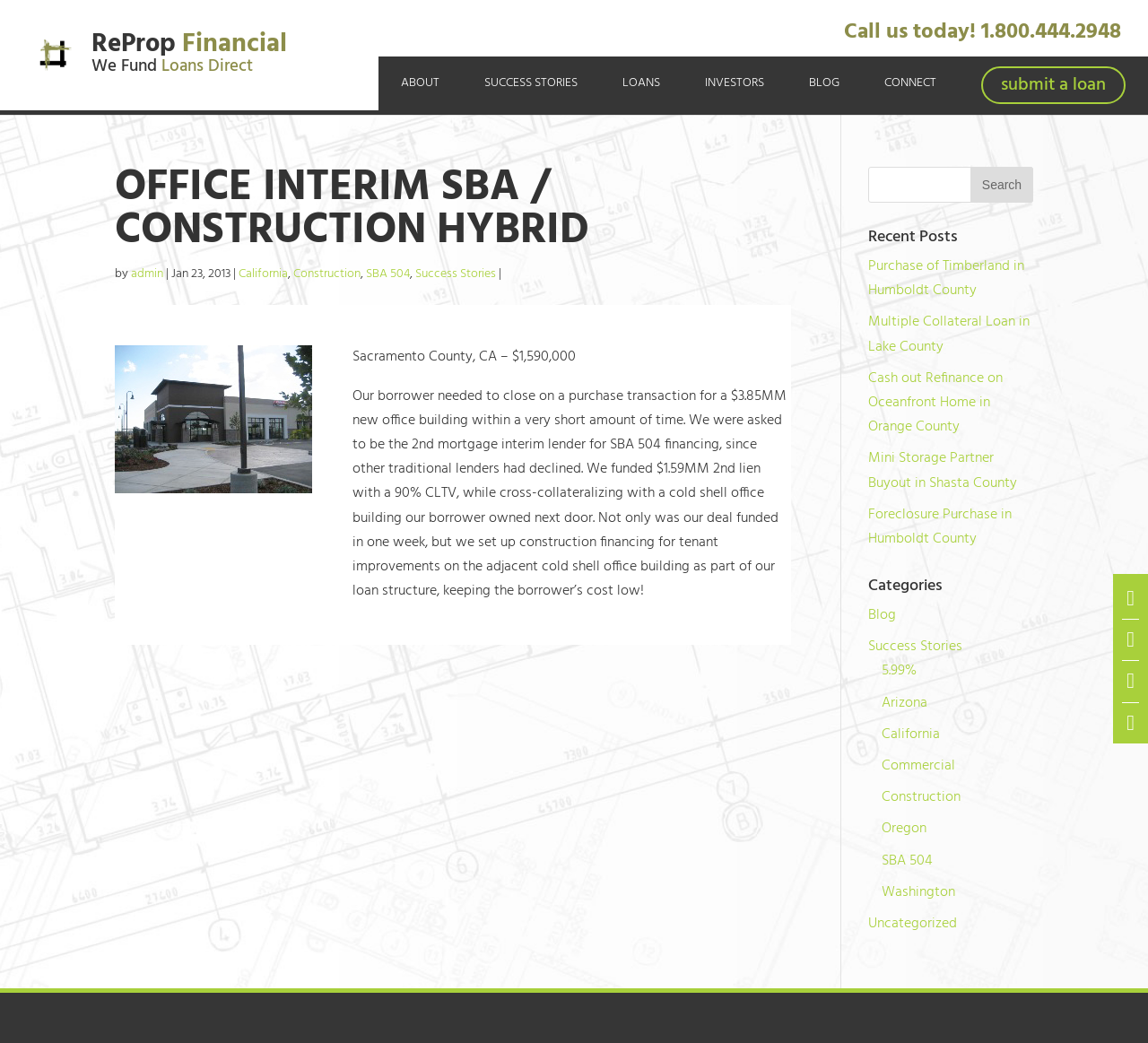In which county is the office building located?
Look at the screenshot and provide an in-depth answer.

The county is obtained from the static text element with the text 'Sacramento County, CA – $1,590,000' which is located in the article section, and it is part of the success story about the office building.